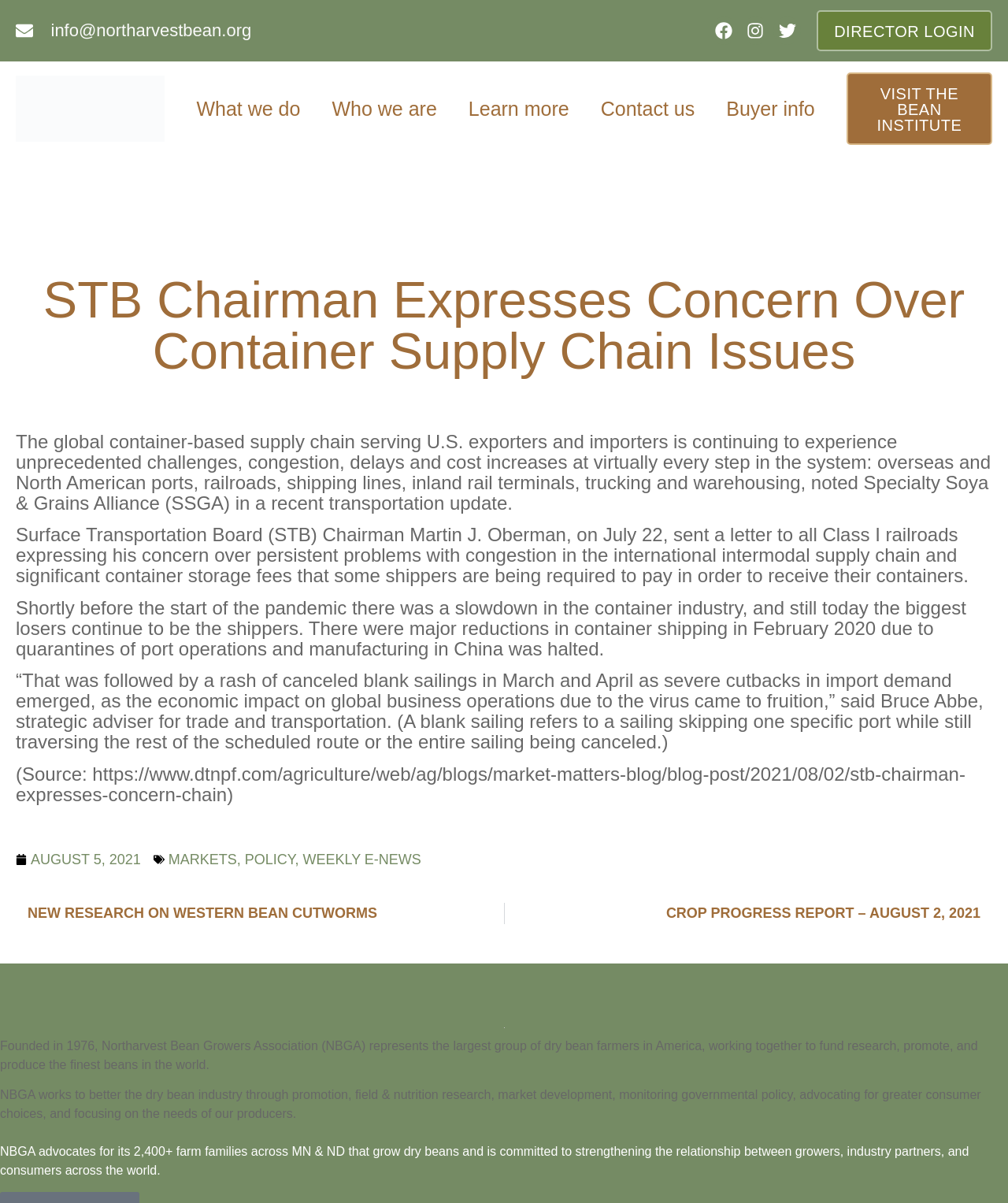Please specify the bounding box coordinates for the clickable region that will help you carry out the instruction: "View news from August 5, 2021".

[0.016, 0.708, 0.14, 0.721]